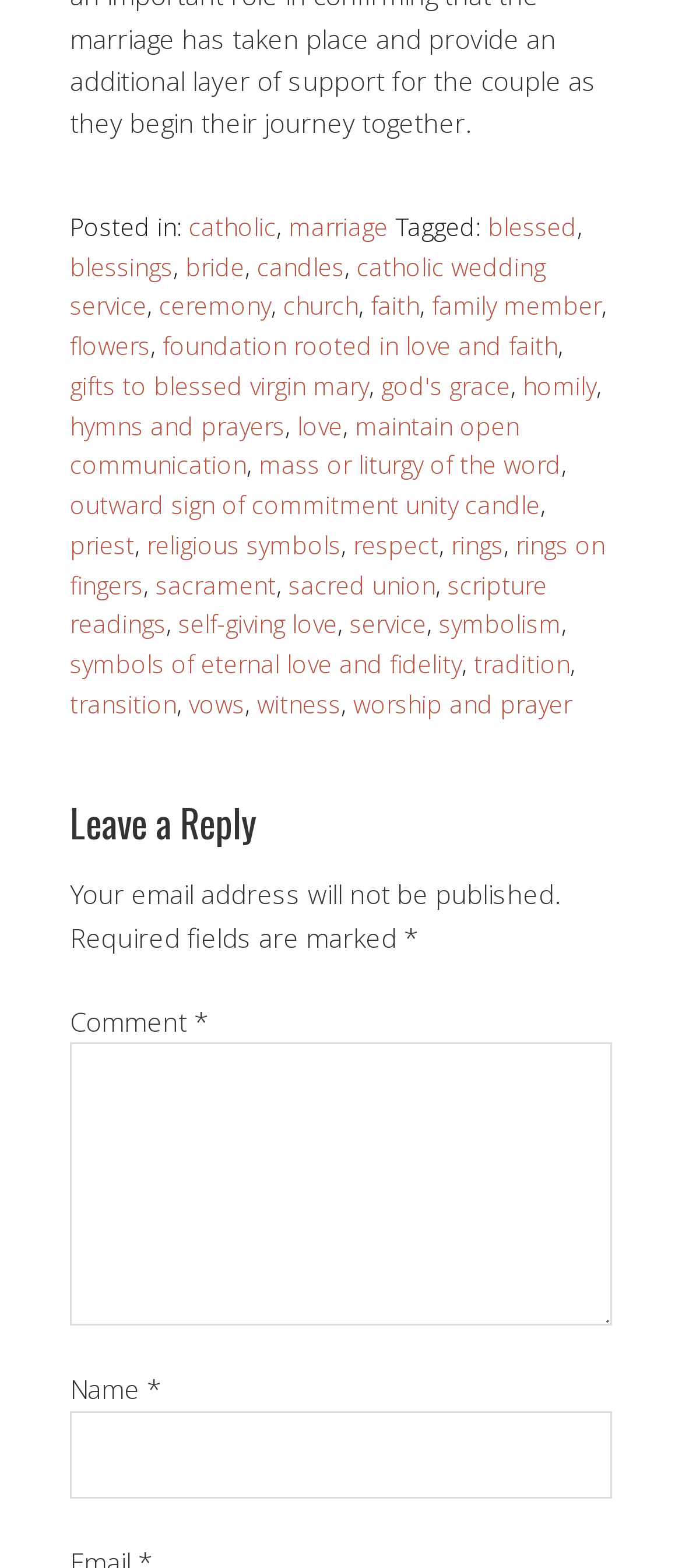Identify the bounding box coordinates of the clickable region to carry out the given instruction: "Enter your name".

[0.103, 0.9, 0.897, 0.956]